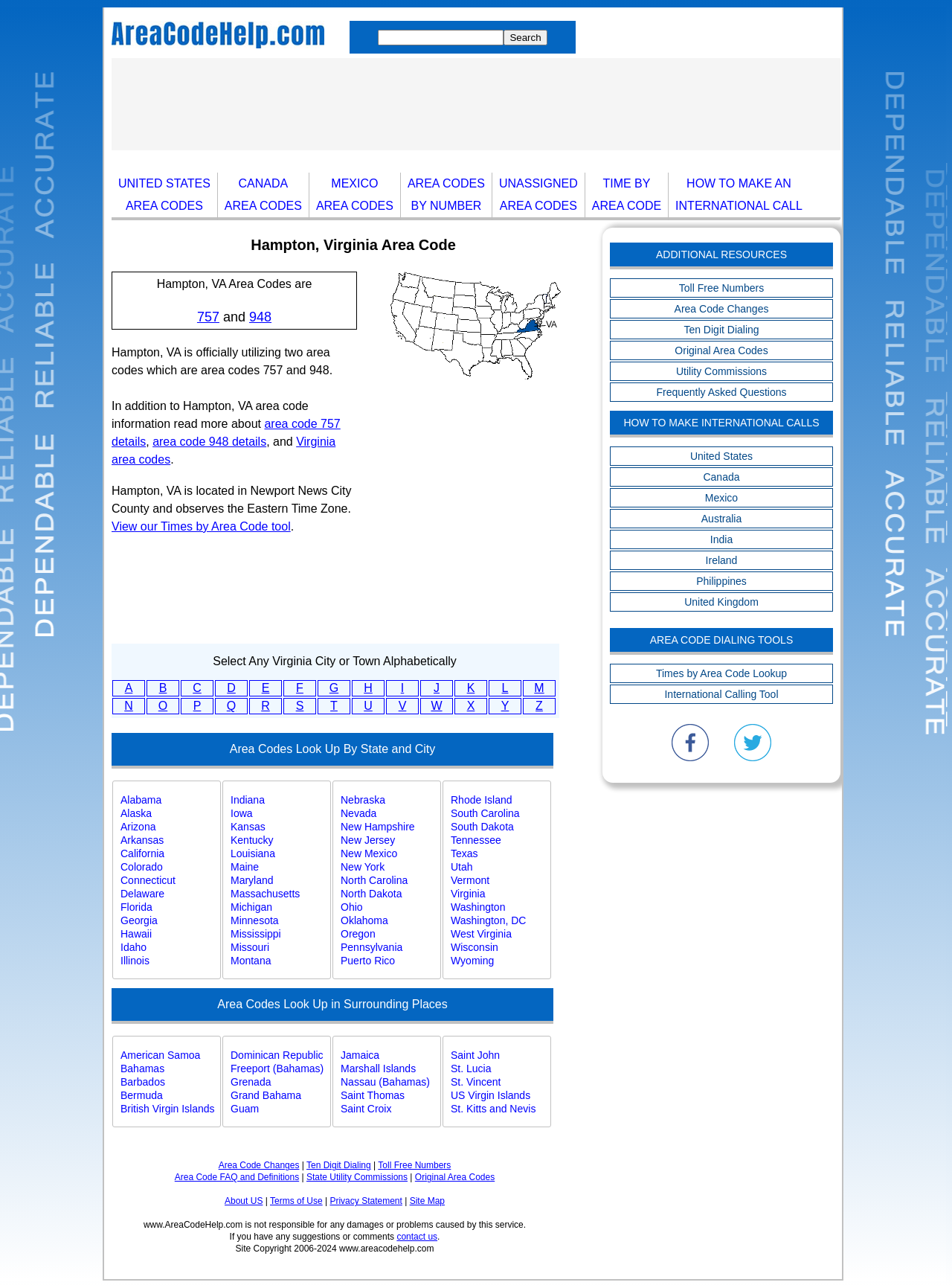Please reply to the following question with a single word or a short phrase:
What is the county where Hampton, VA is located?

Newport News City County